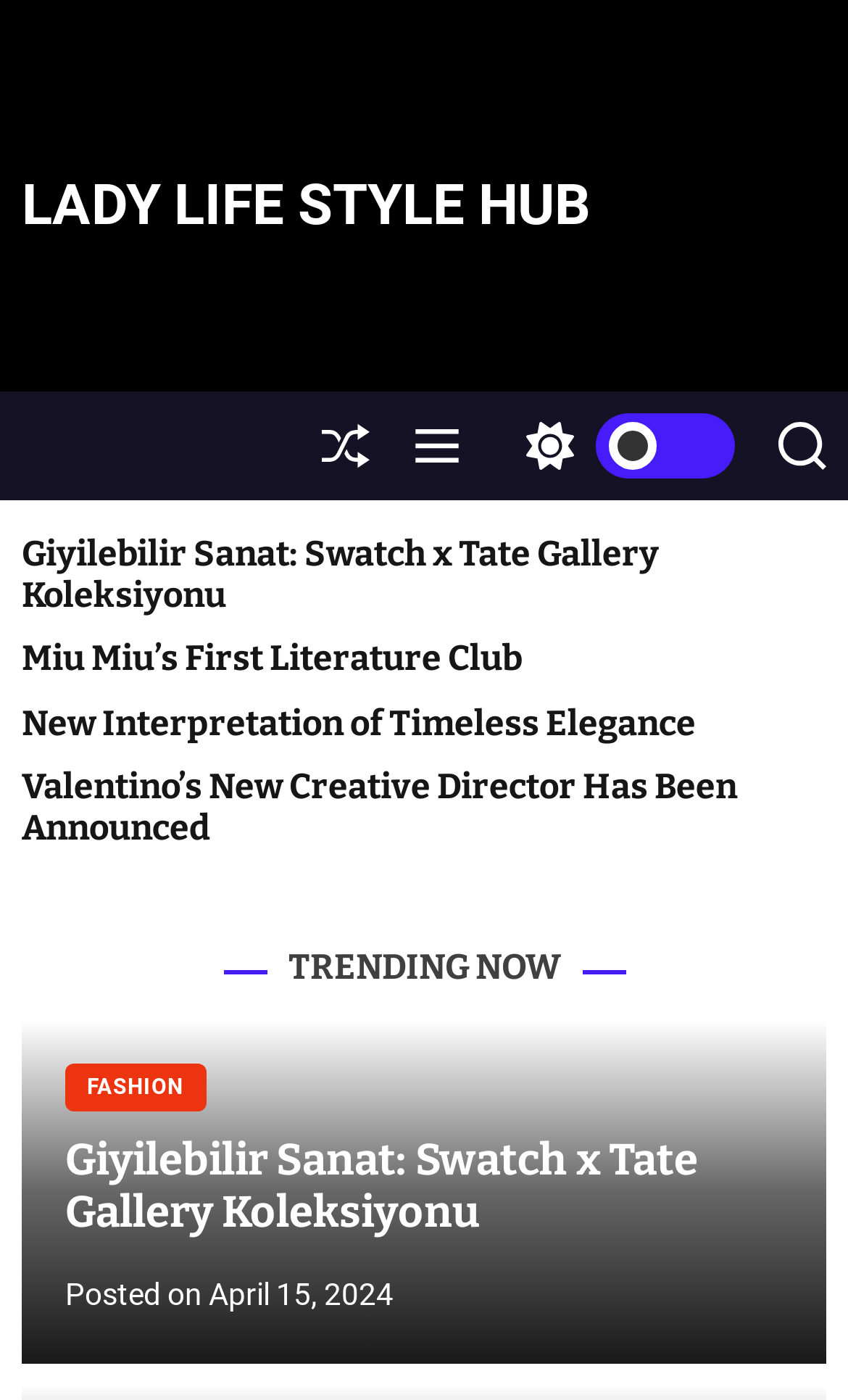Locate the bounding box of the UI element defined by this description: "Lady Life Style Hub". The coordinates should be given as four float numbers between 0 and 1, formatted as [left, top, right, bottom].

[0.026, 0.126, 0.697, 0.166]